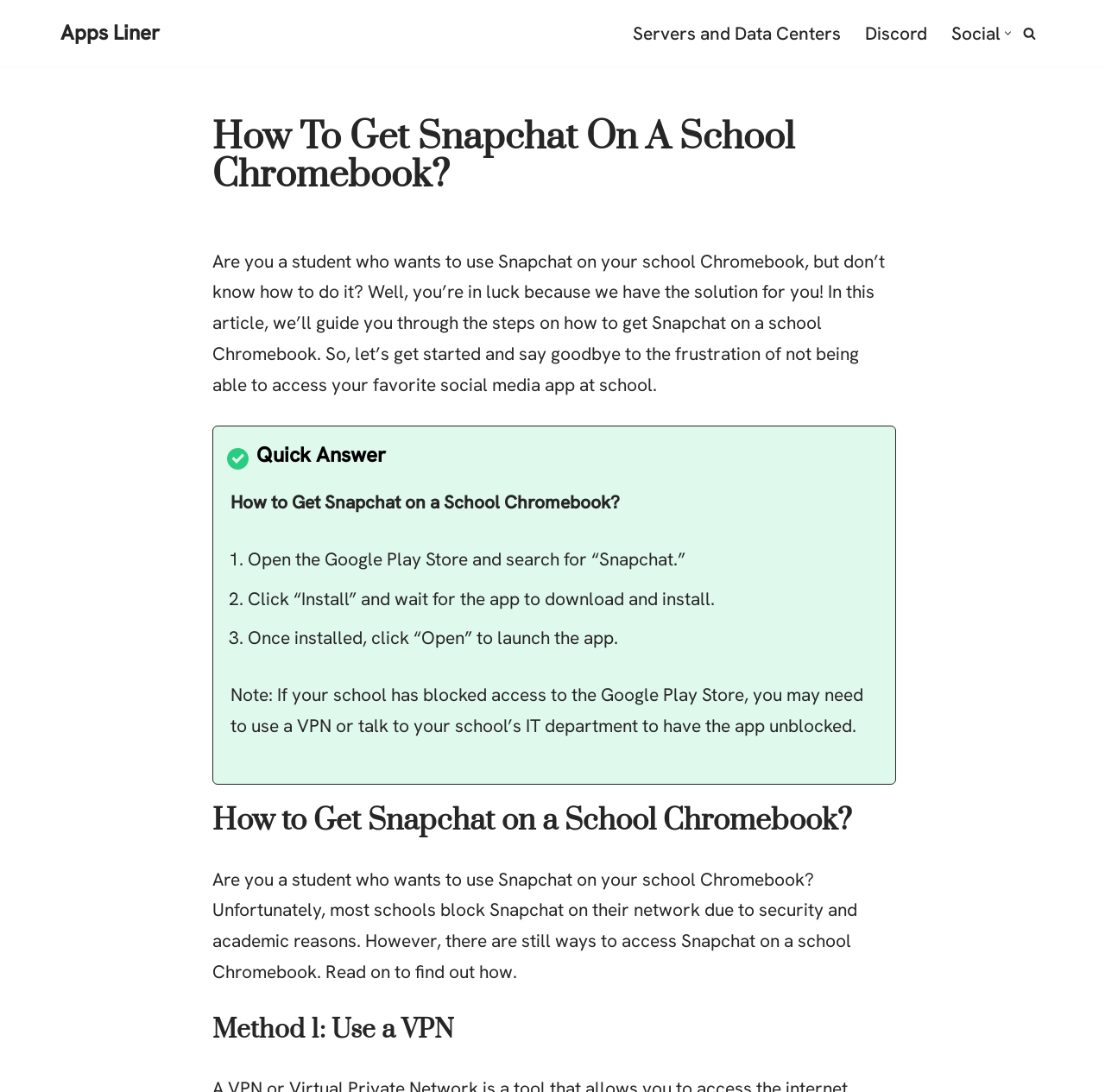Provide a one-word or short-phrase answer to the question:
What is the main topic of this webpage?

Snapchat on school Chromebook